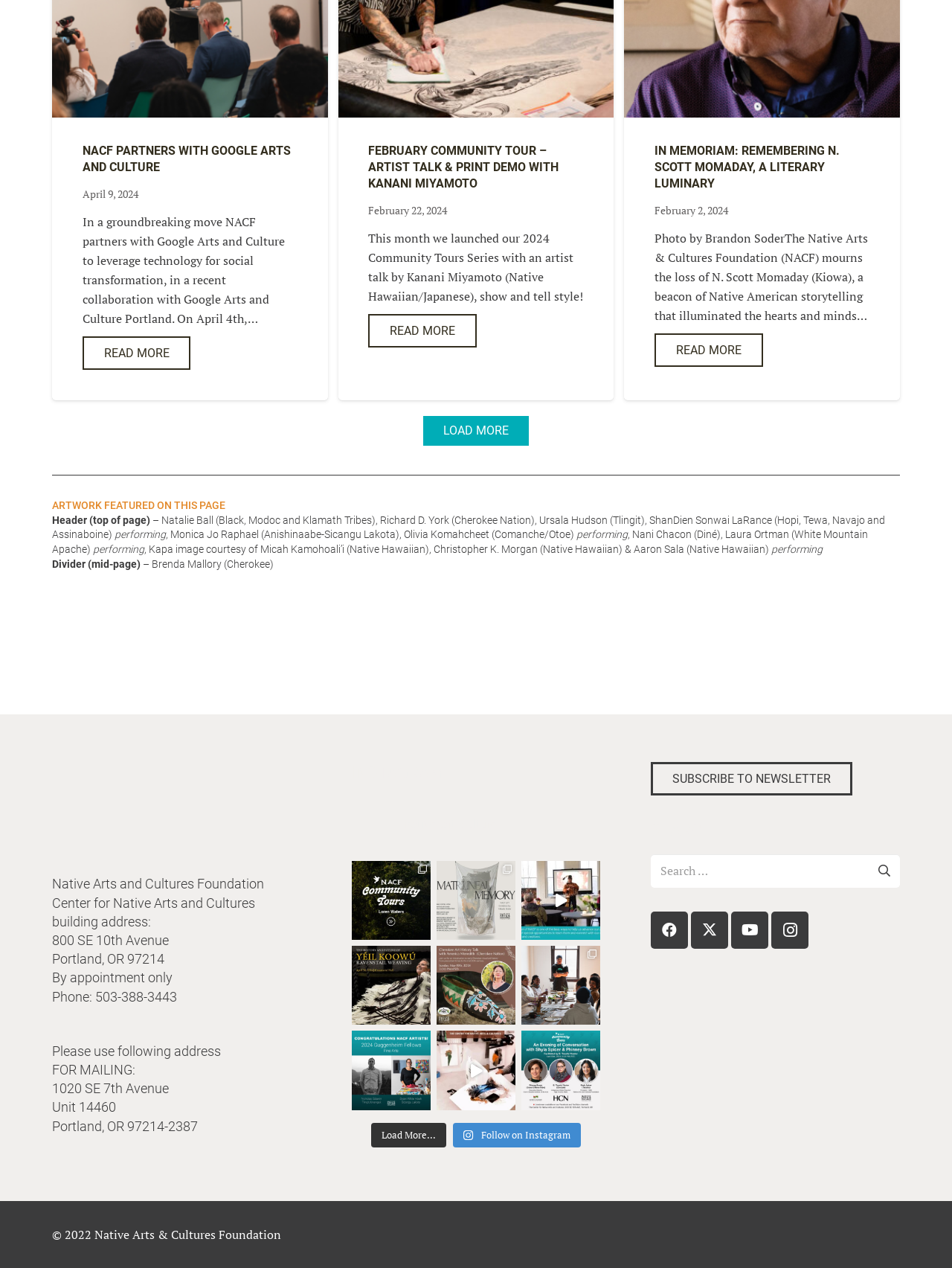Please give a concise answer to this question using a single word or phrase: 
What is the address of the Center for Native Arts and Cultures?

800 SE 10th Ave, Portland, OR 97214